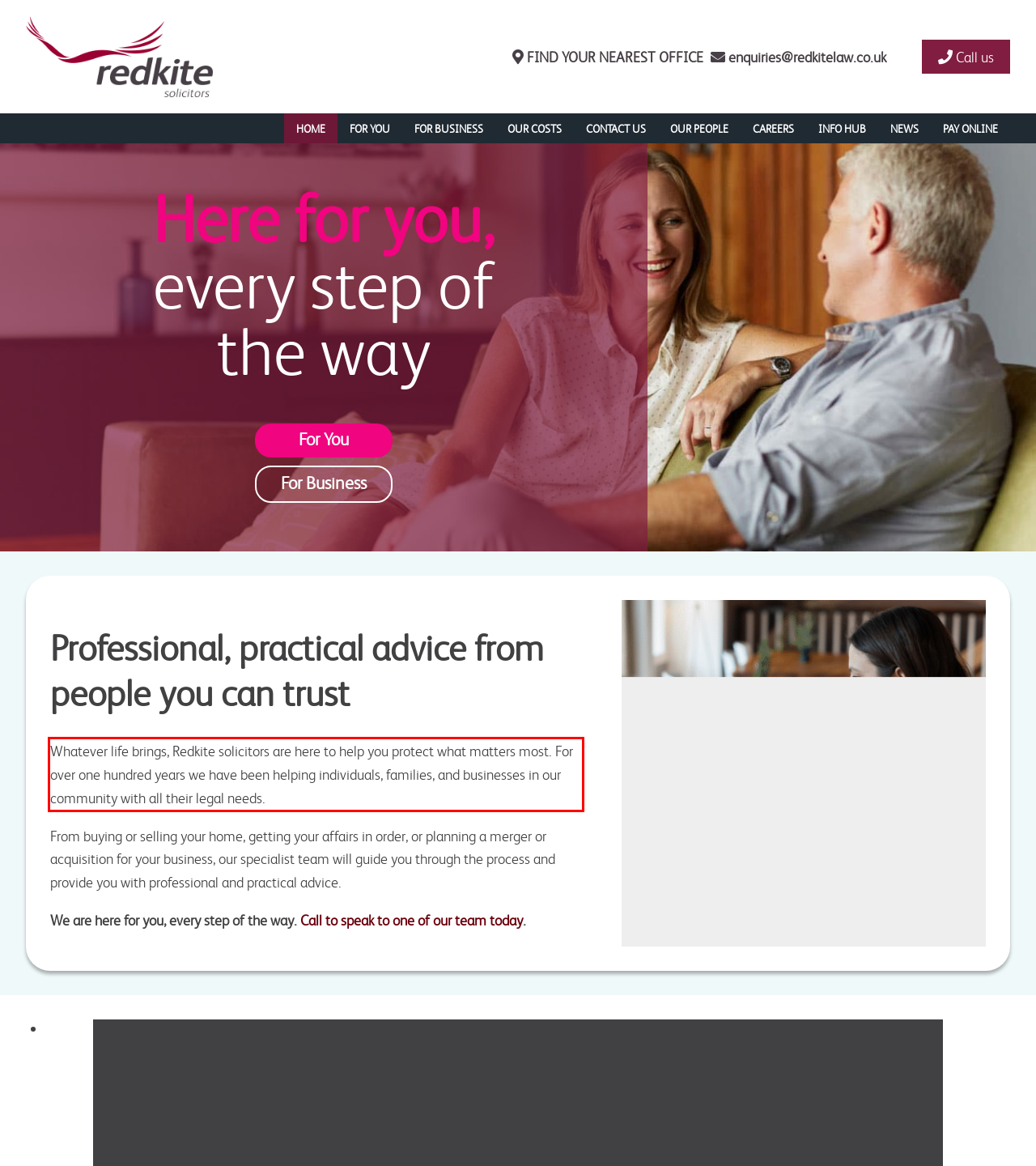Observe the screenshot of the webpage that includes a red rectangle bounding box. Conduct OCR on the content inside this red bounding box and generate the text.

Whatever life brings, Redkite solicitors are here to help you protect what matters most. For over one hundred years we have been helping individuals, families, and businesses in our community with all their legal needs.